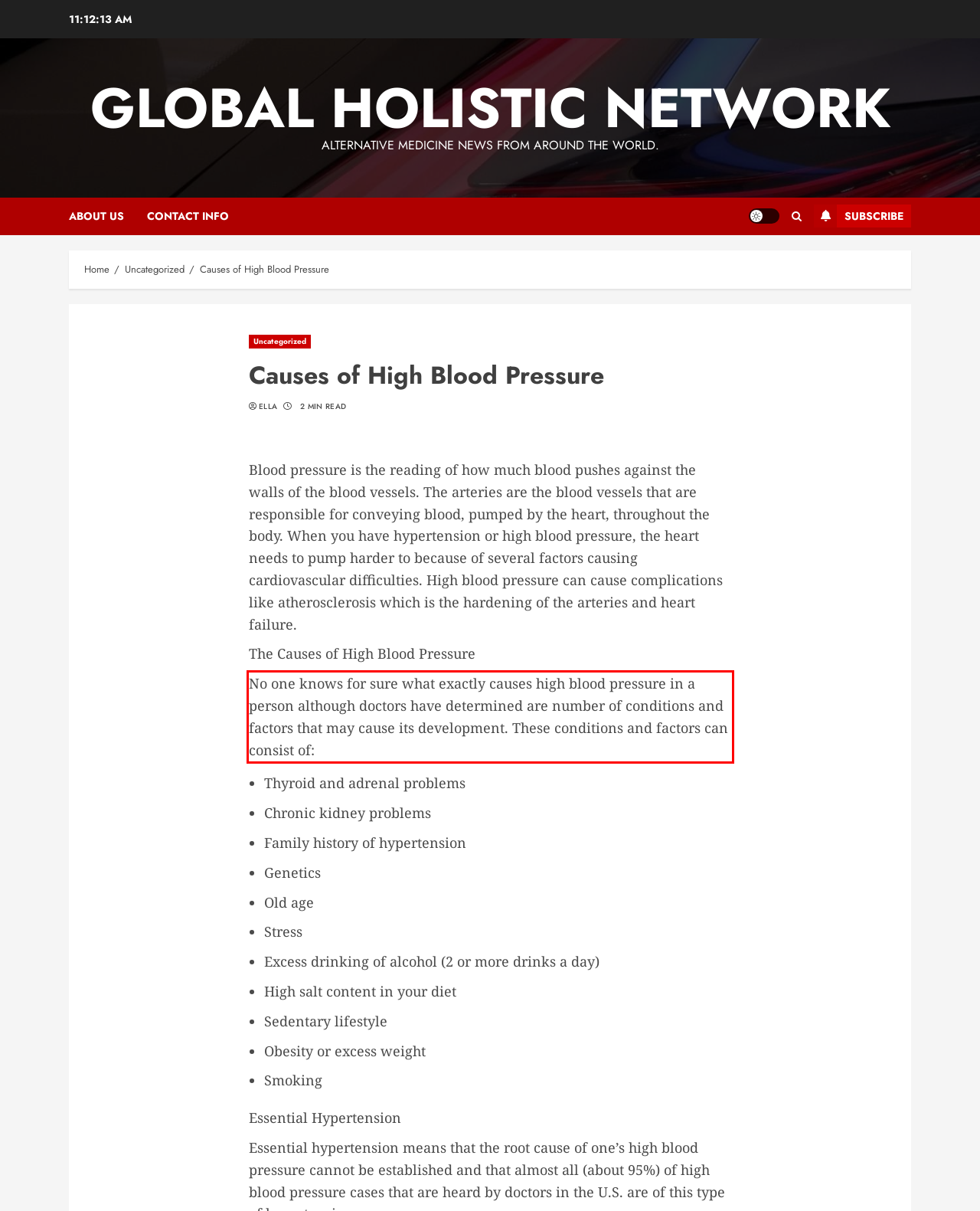Within the screenshot of the webpage, locate the red bounding box and use OCR to identify and provide the text content inside it.

No one knows for sure what exactly causes high blood pressure in a person although doctors have determined are number of conditions and factors that may cause its development. These conditions and factors can consist of: